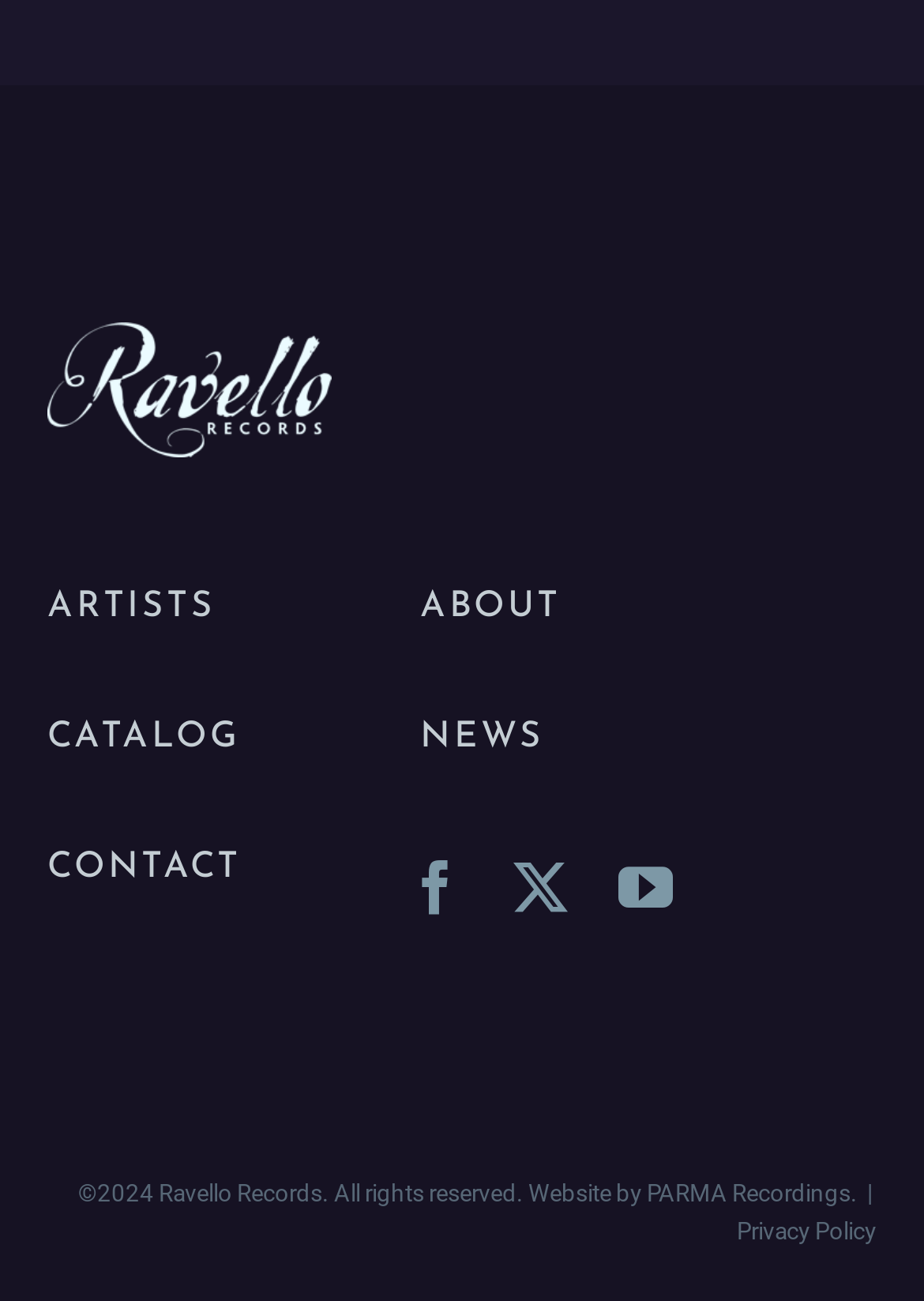Determine the coordinates of the bounding box that should be clicked to complete the instruction: "check about page". The coordinates should be represented by four float numbers between 0 and 1: [left, top, right, bottom].

[0.455, 0.443, 0.607, 0.485]